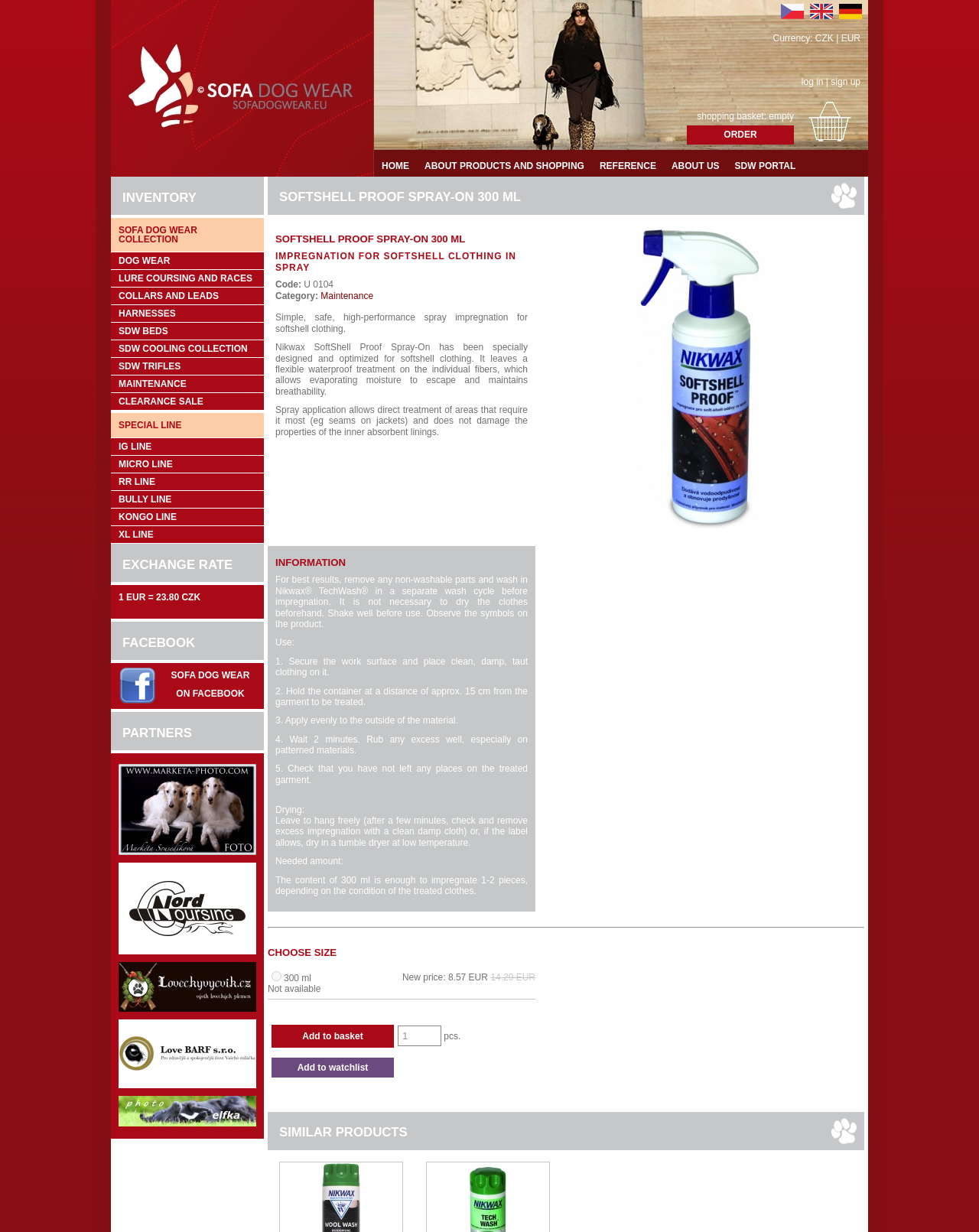What is the purpose of the Nikwax SoftShell Proof Spray-On?
Provide a short answer using one word or a brief phrase based on the image.

Waterproof treatment